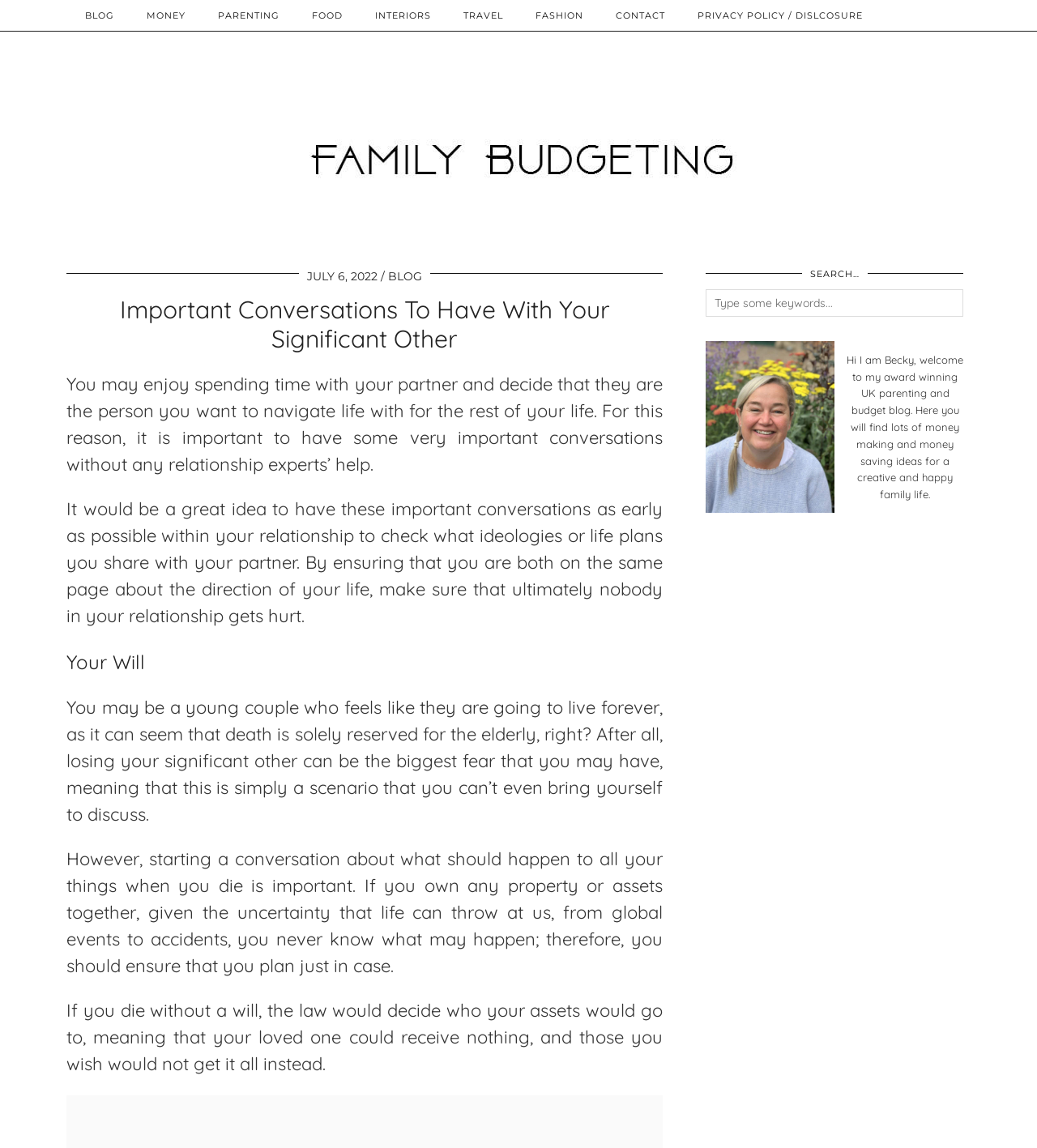Identify the bounding box coordinates of the part that should be clicked to carry out this instruction: "Search for keywords".

[0.68, 0.252, 0.929, 0.276]